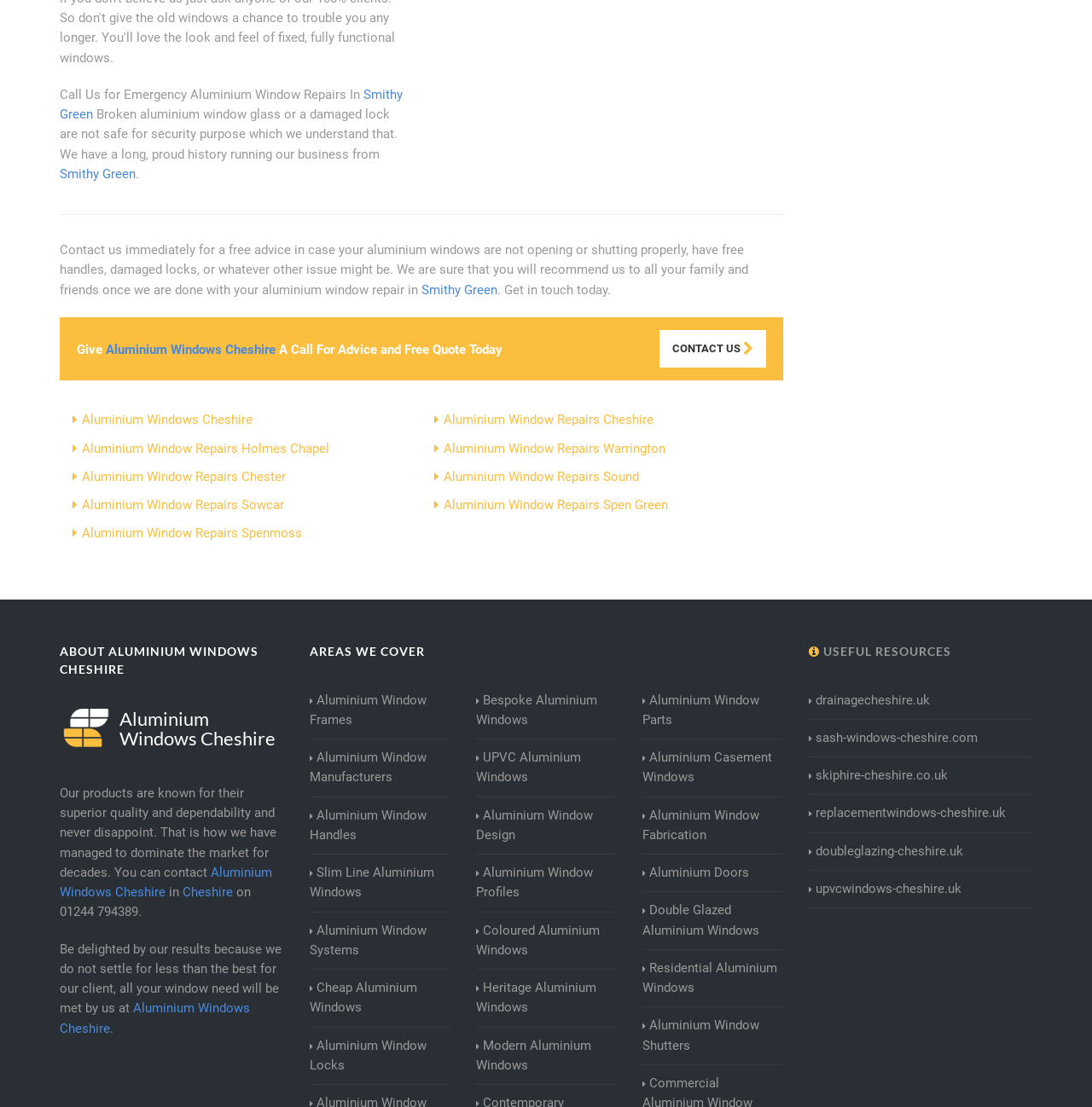What is the company name?
Please answer the question with a detailed and comprehensive explanation.

The company name can be found in multiple places on the webpage, including the top-left corner where the logo is located, and in the text 'Aluminium Windows Cheshire' which appears multiple times throughout the page.